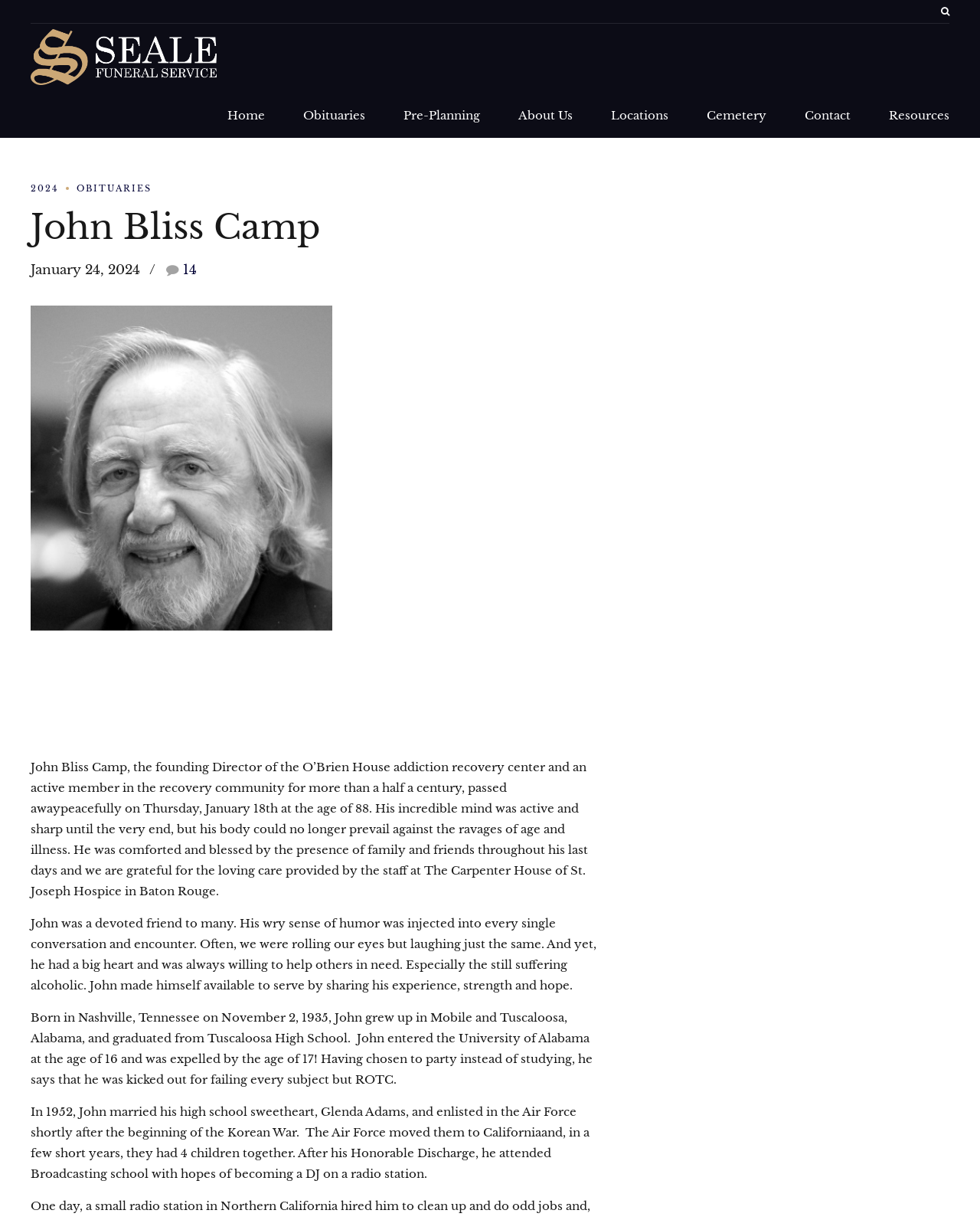Determine the bounding box coordinates for the HTML element mentioned in the following description: "Affiliations". The coordinates should be a list of four floats ranging from 0 to 1, represented as [left, top, right, bottom].

[0.529, 0.12, 0.701, 0.154]